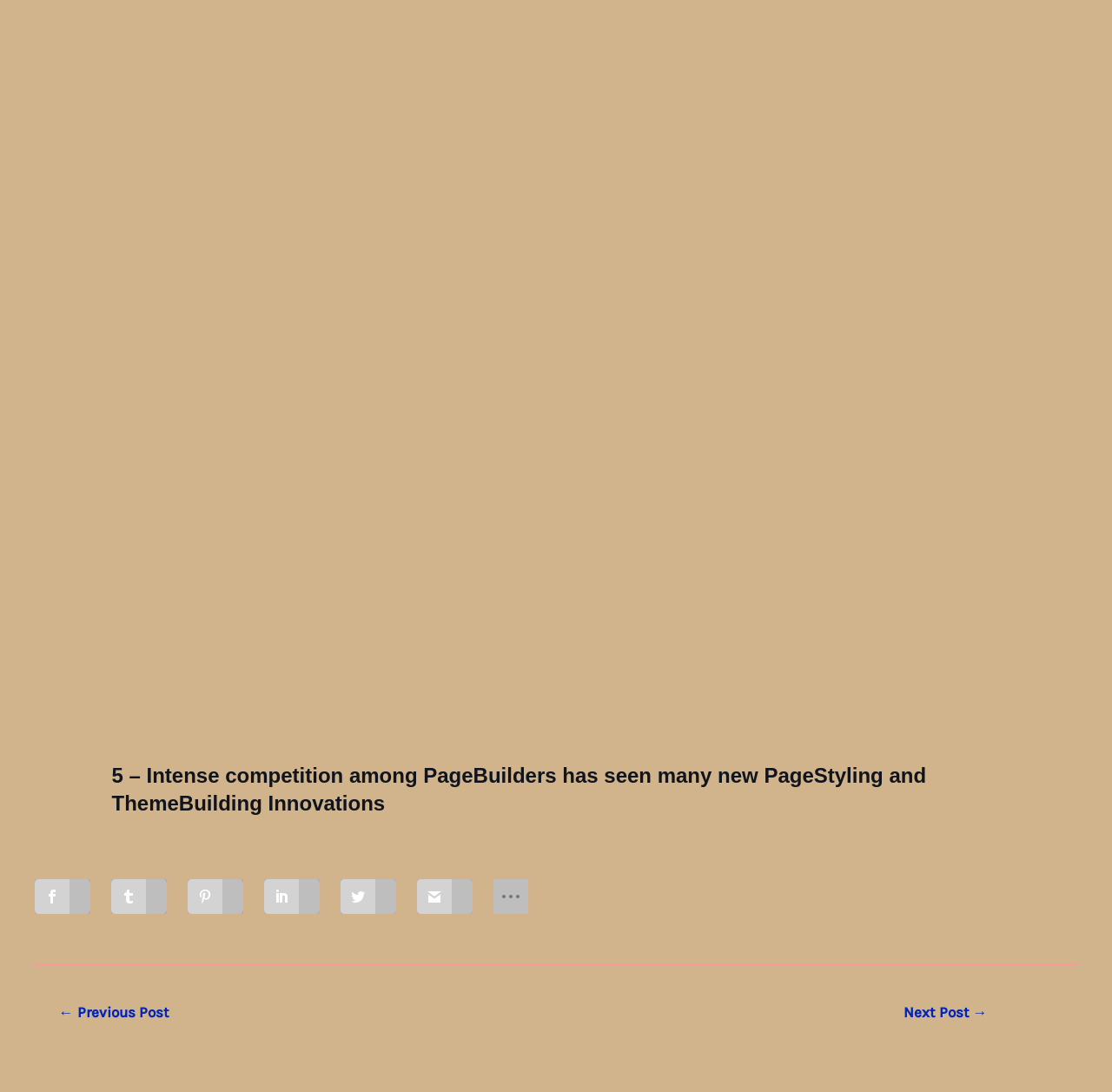Give a short answer using one word or phrase for the question:
What is the purpose of the navigation section?

To navigate between posts